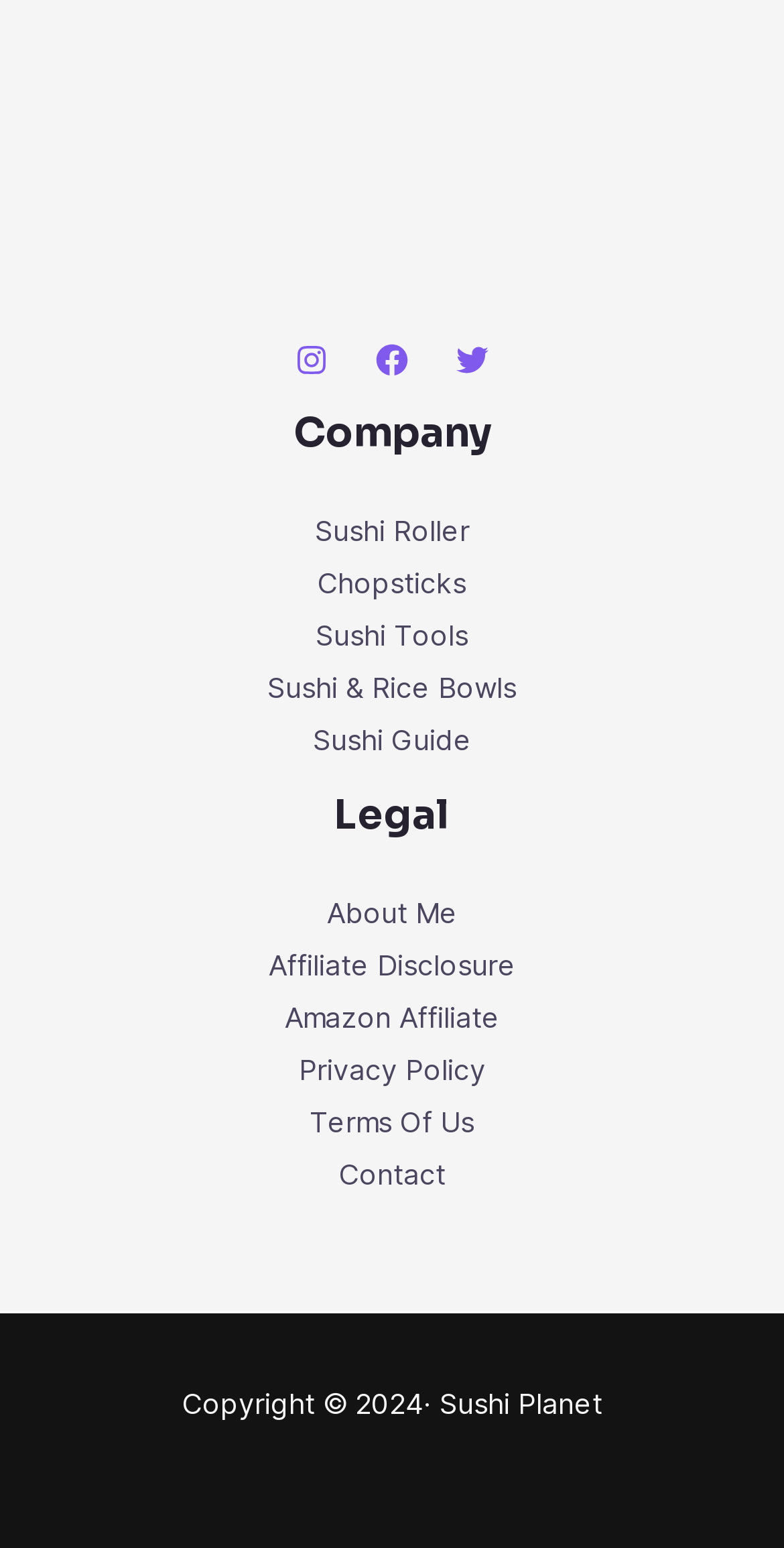Please specify the bounding box coordinates of the area that should be clicked to accomplish the following instruction: "go to Sushi Roller". The coordinates should consist of four float numbers between 0 and 1, i.e., [left, top, right, bottom].

[0.401, 0.331, 0.599, 0.353]